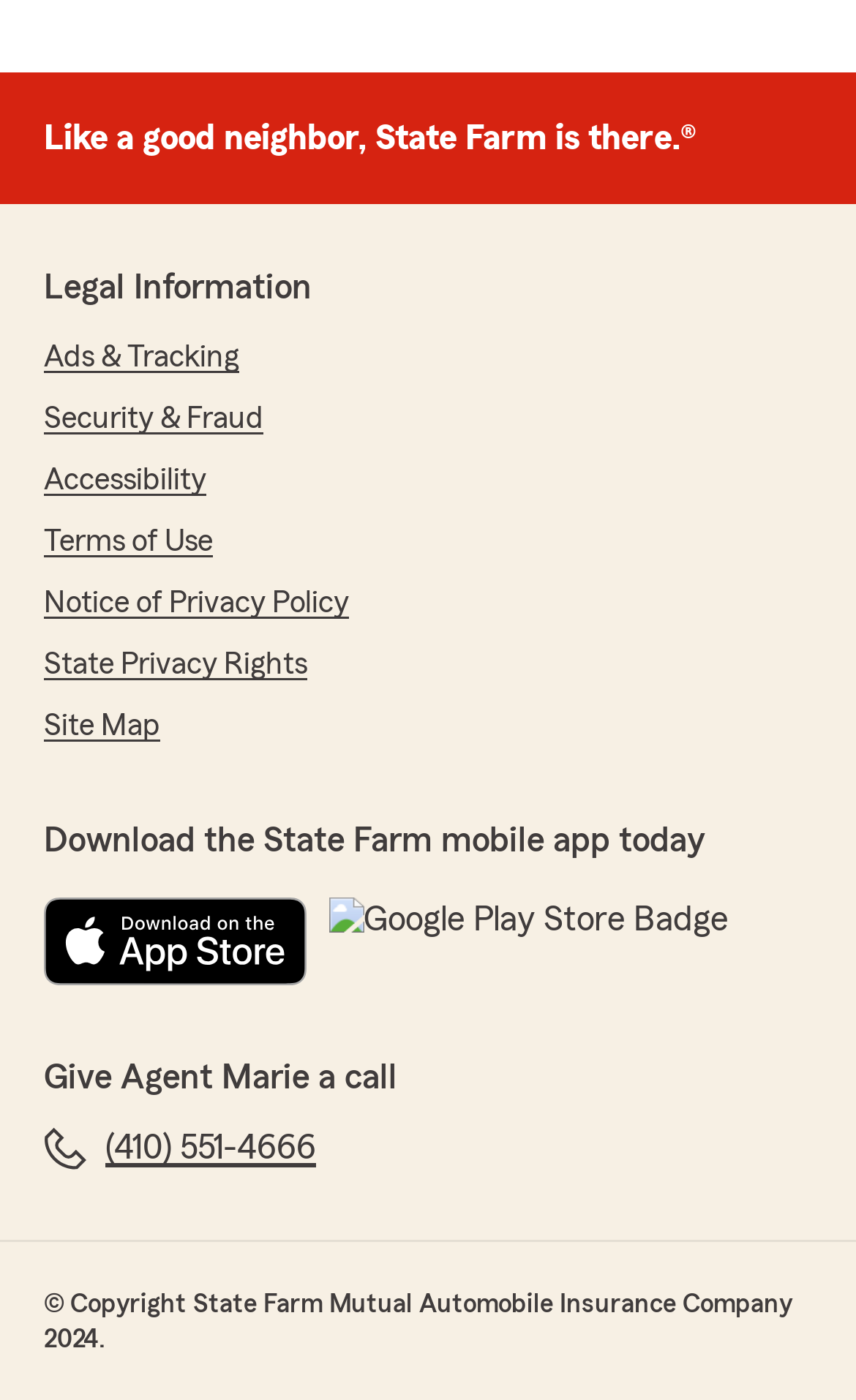Provide the bounding box coordinates of the HTML element described by the text: "Accessibility".

[0.051, 0.328, 0.241, 0.36]